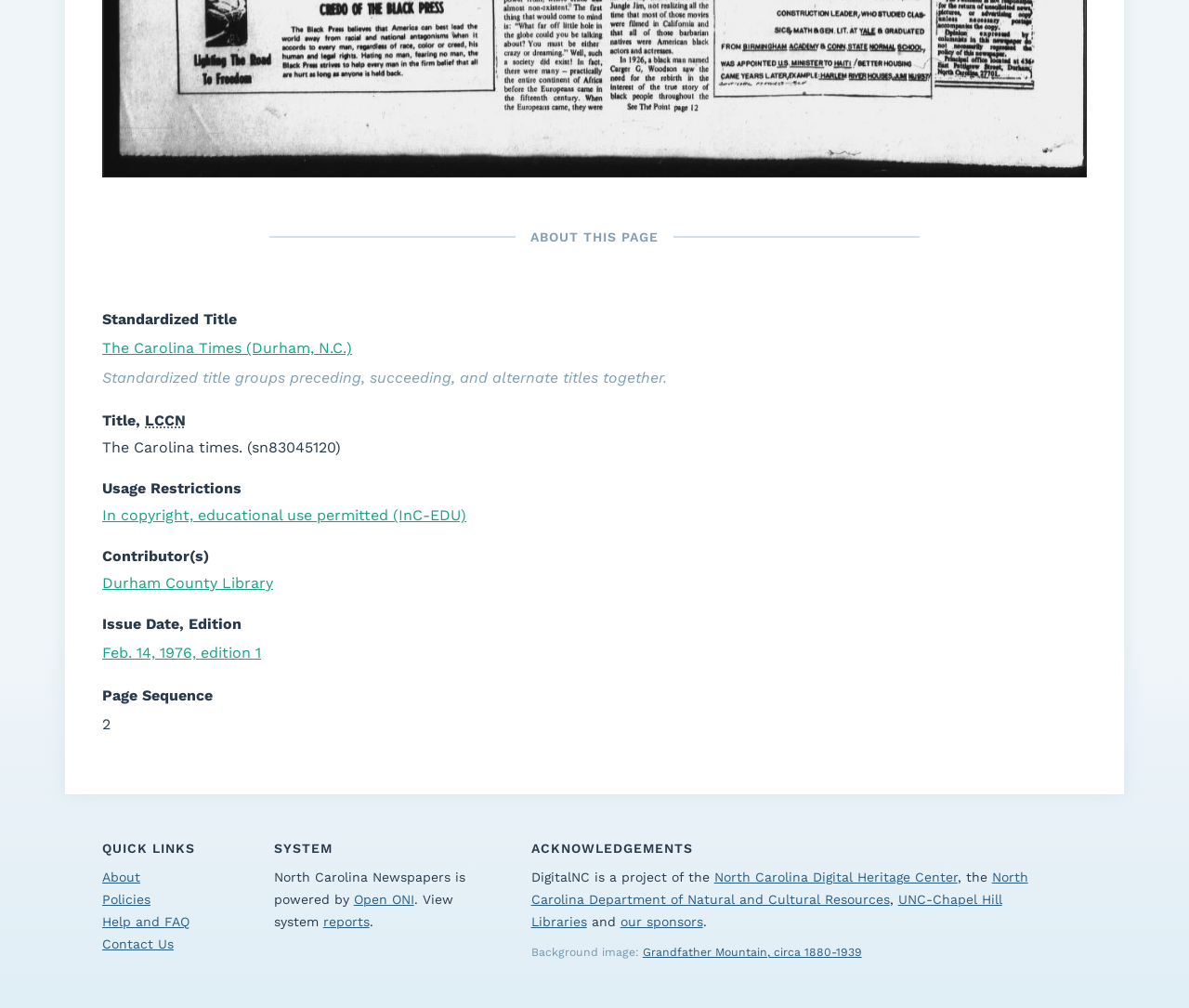Identify the bounding box coordinates for the region of the element that should be clicked to carry out the instruction: "View 'In copyright, educational use permitted (InC-EDU)'". The bounding box coordinates should be four float numbers between 0 and 1, i.e., [left, top, right, bottom].

[0.086, 0.503, 0.392, 0.52]